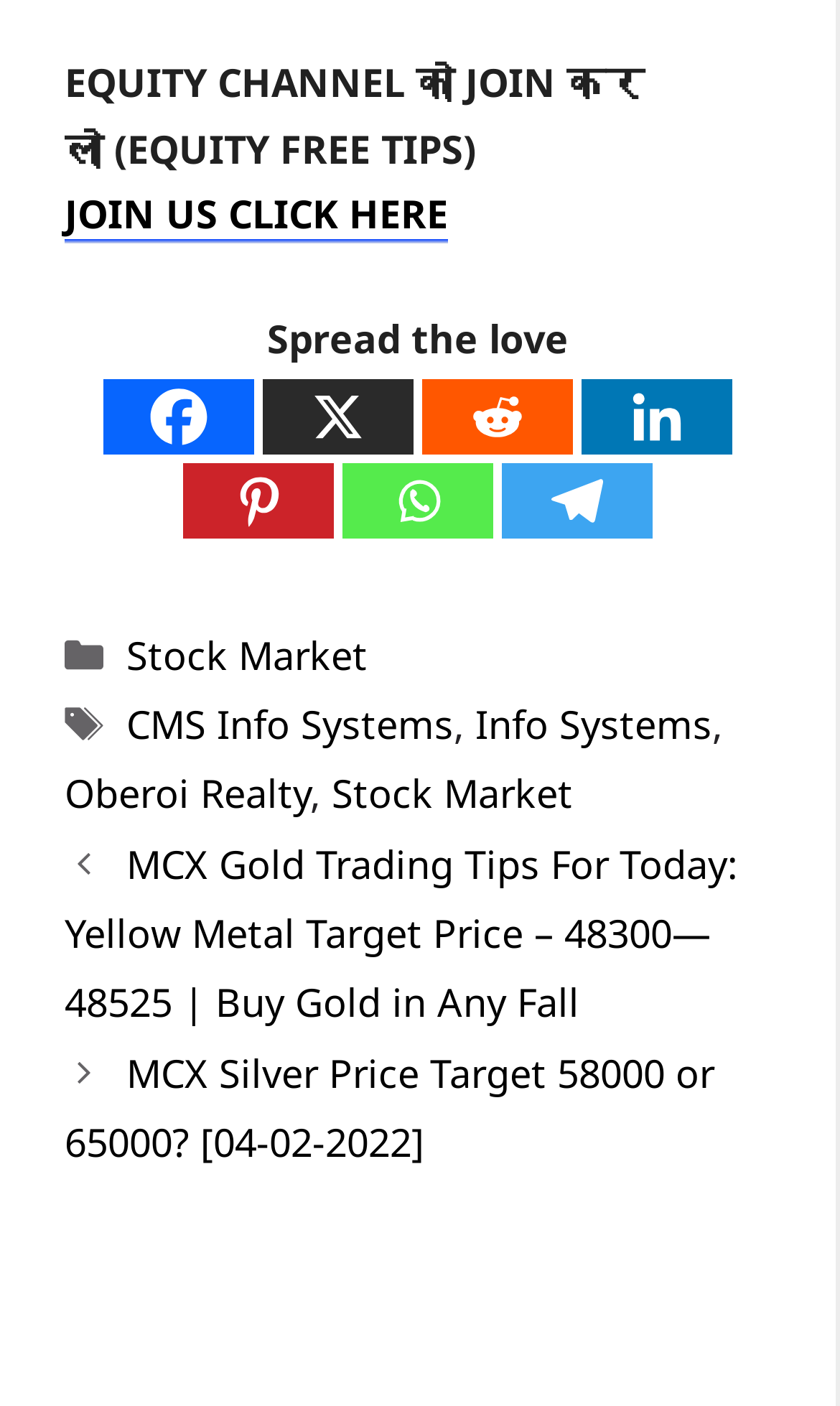Please provide a one-word or short phrase answer to the question:
What is the name of the channel?

EQUITY CHANNEL